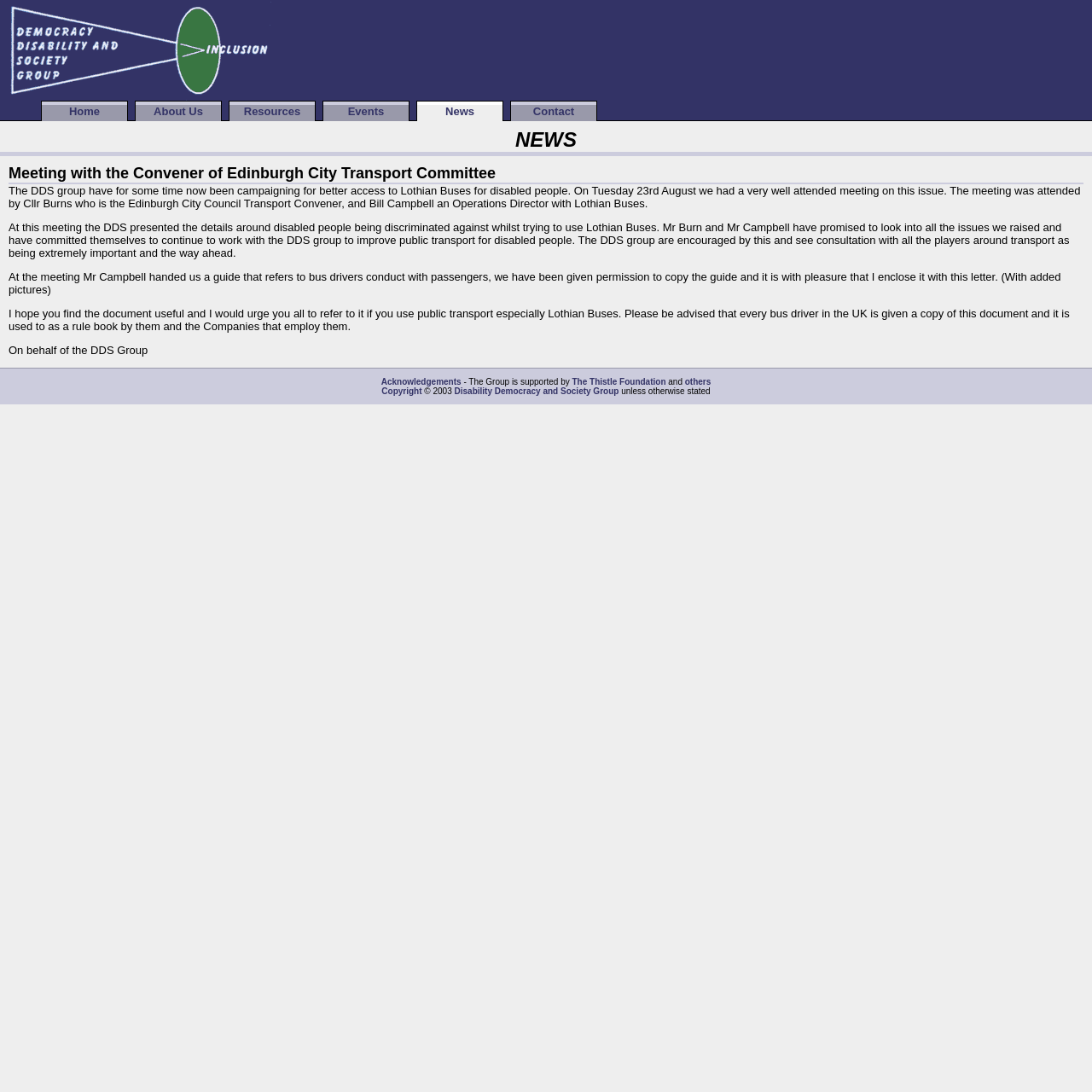Identify the bounding box coordinates of the part that should be clicked to carry out this instruction: "Visit the About Us page".

[0.124, 0.093, 0.202, 0.111]